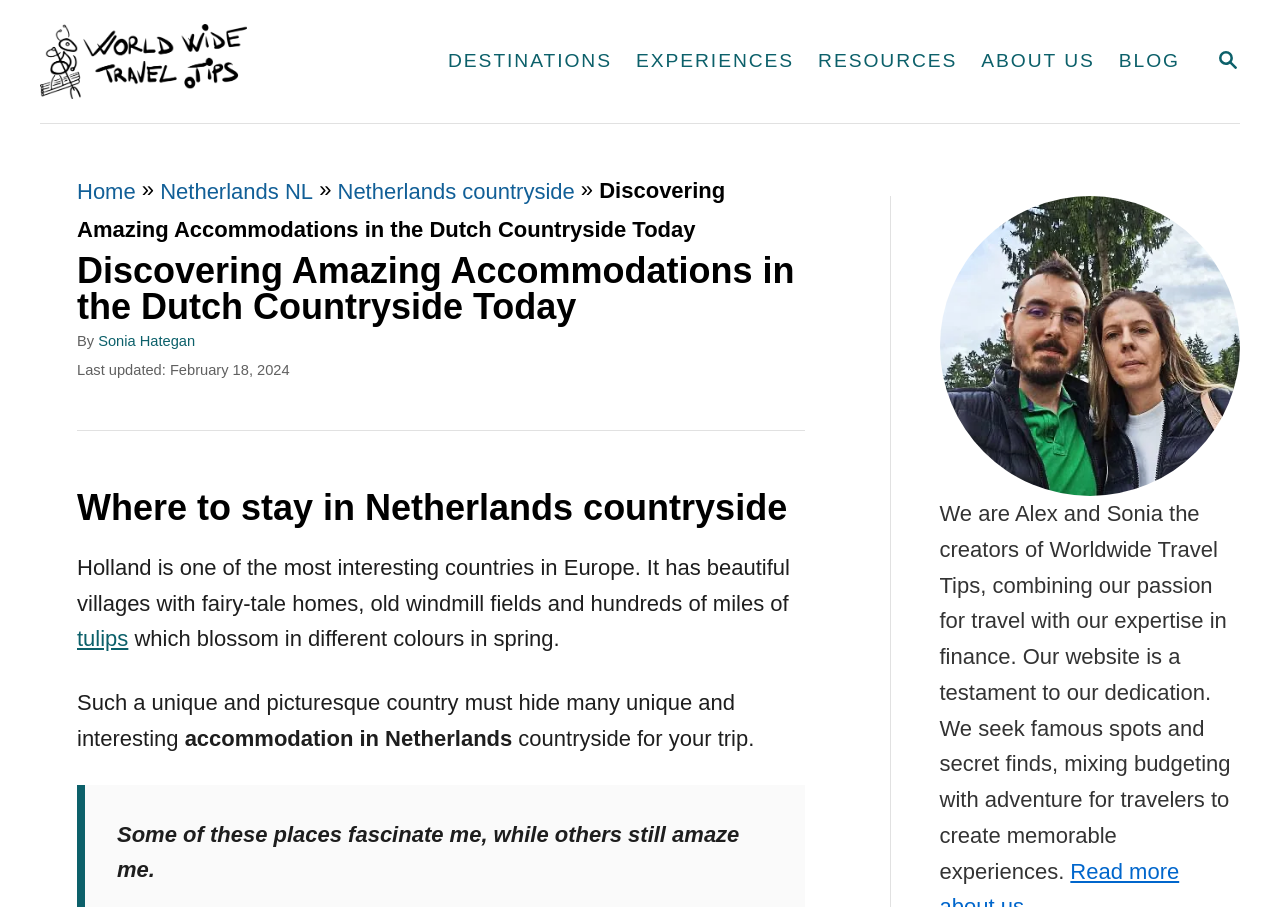What is the name of the authors of this webpage? Refer to the image and provide a one-word or short phrase answer.

Alex and Sonia